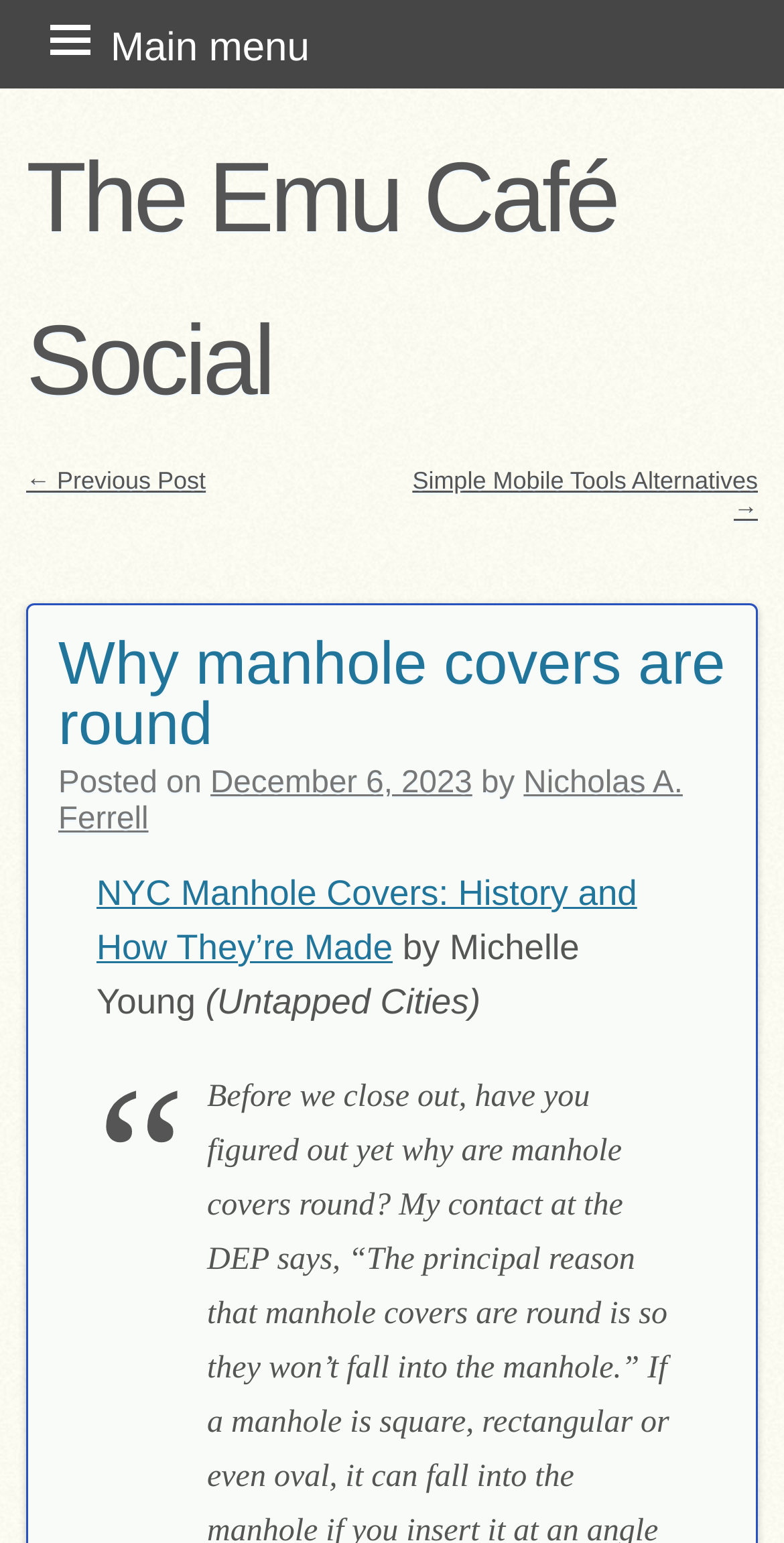What is the title of the current post?
With the help of the image, please provide a detailed response to the question.

I found the title of the current post by looking at the heading element with the text 'Why manhole covers are round' which is a child of the HeaderAsNonLandmark element.